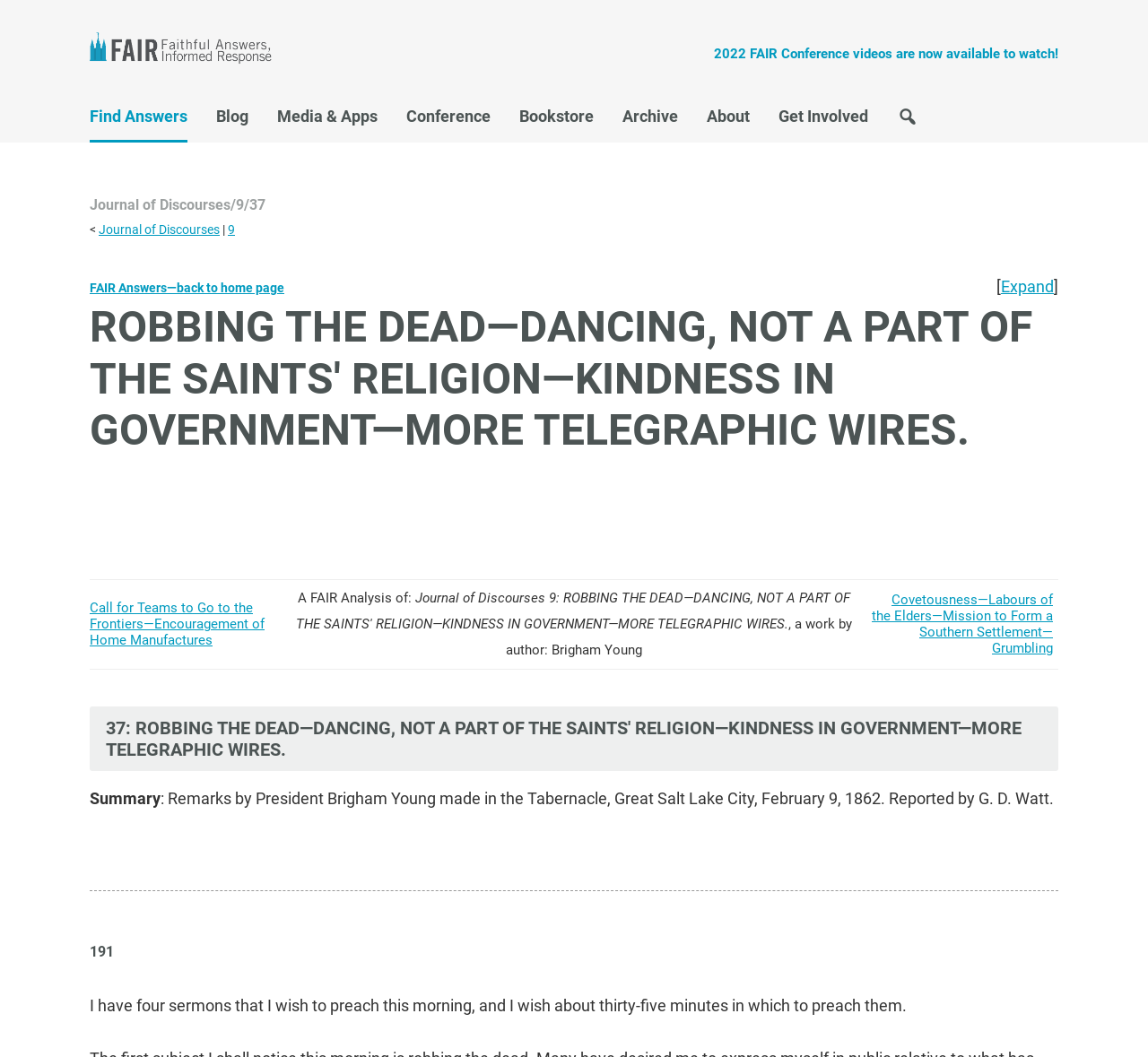What is the name of the author of the sermon?
We need a detailed and exhaustive answer to the question. Please elaborate.

I found the name of the author by looking at the static text element with the text 'Remarks by President Brigham Young made in the Tabernacle, Great Salt Lake City, February 9, 1862.' which is located below the summary section.